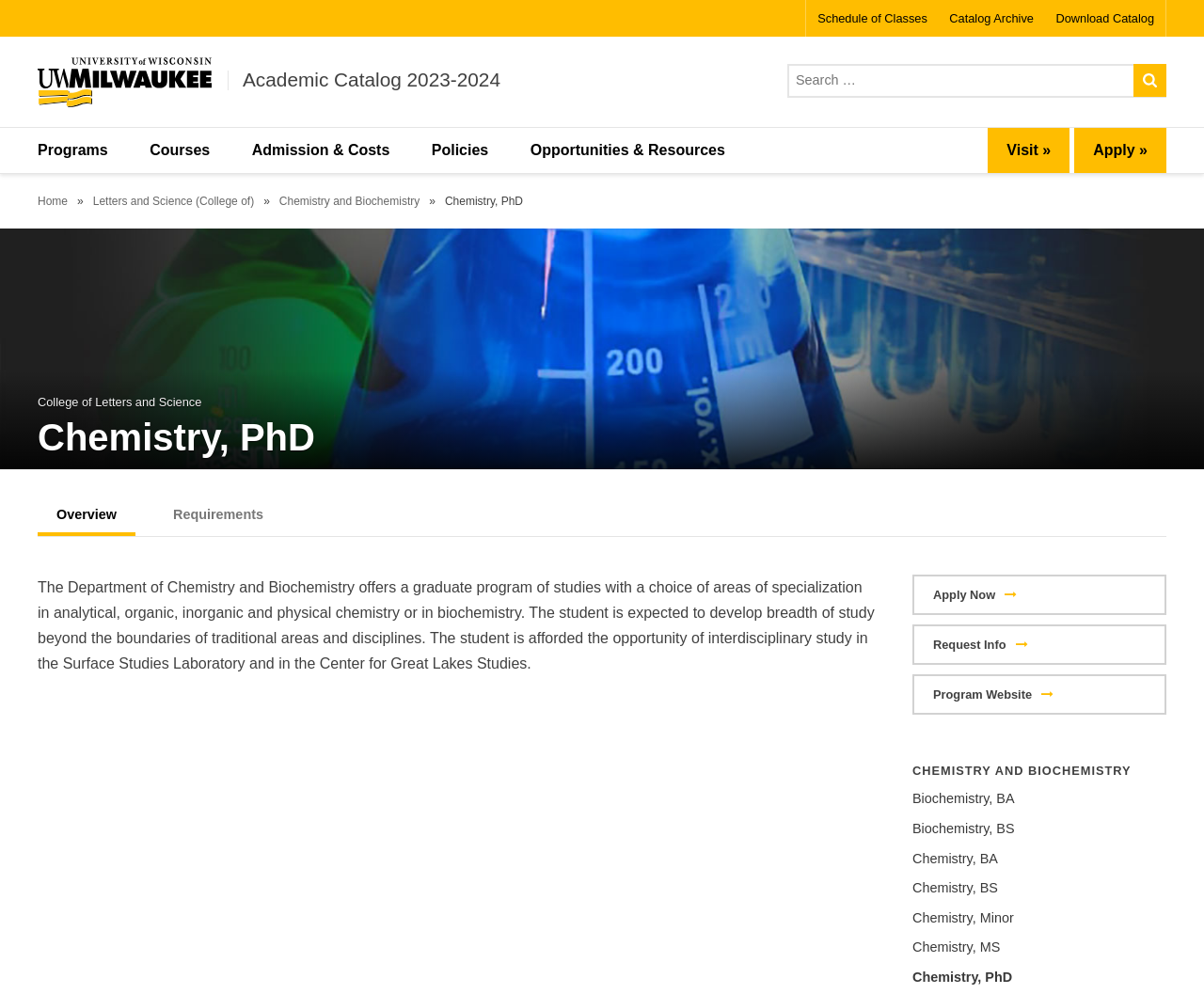Locate the bounding box coordinates of the area that needs to be clicked to fulfill the following instruction: "Search for a program". The coordinates should be in the format of four float numbers between 0 and 1, namely [left, top, right, bottom].

[0.654, 0.064, 0.969, 0.098]